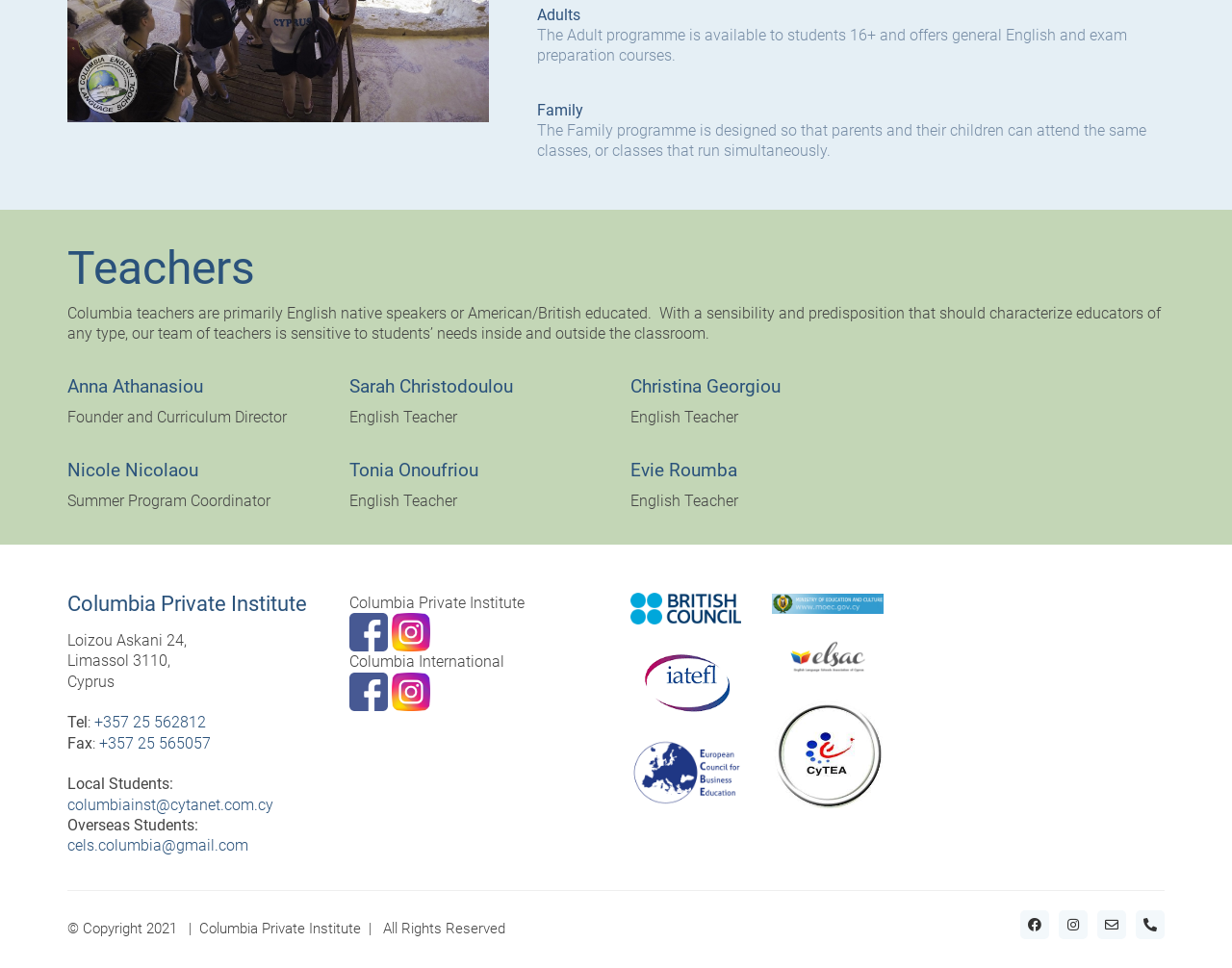From the given element description: "parent_node: Columbia Private Institute", find the bounding box for the UI element. Provide the coordinates as four float numbers between 0 and 1, in the order [left, top, right, bottom].

[0.318, 0.694, 0.349, 0.734]